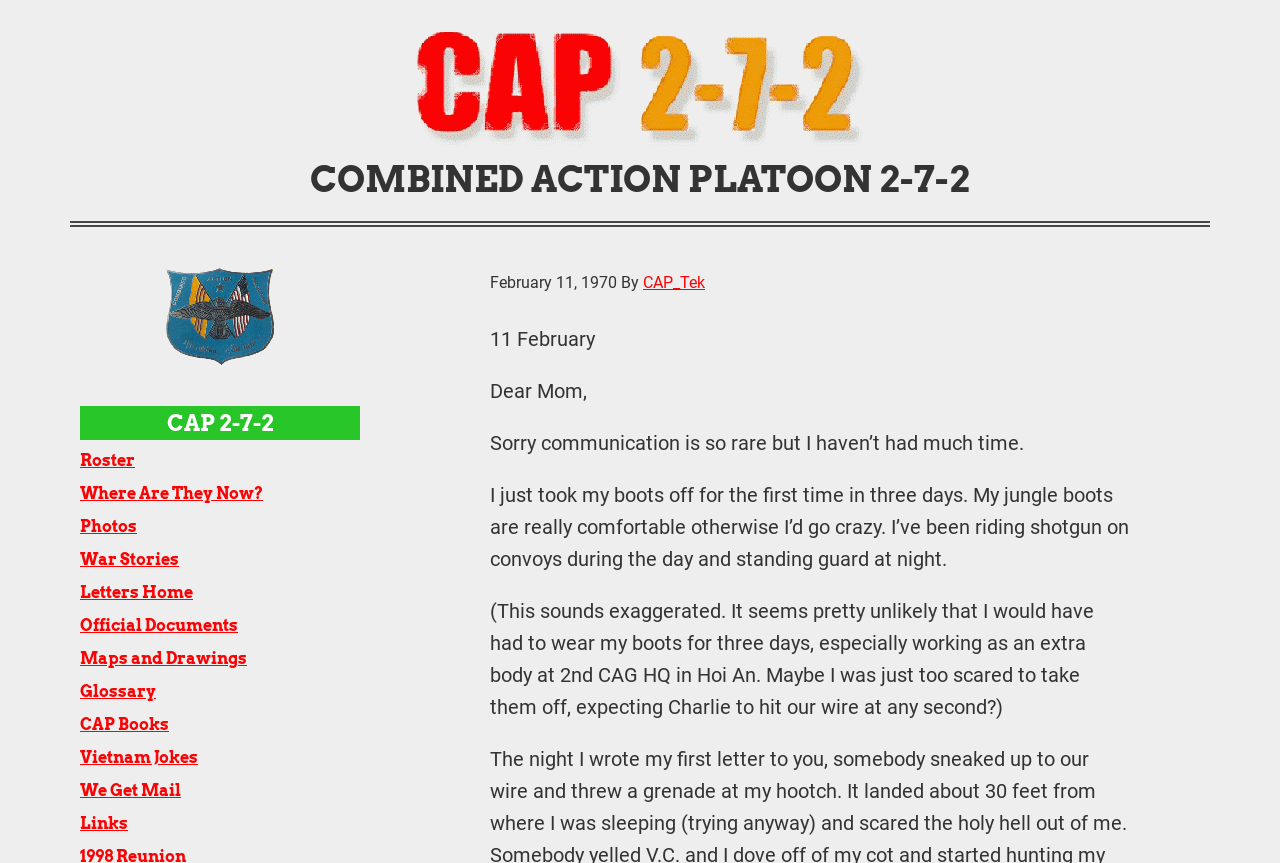What are the different sections available on the webpage?
Based on the screenshot, respond with a single word or phrase.

Roster, Photos, War Stories, etc.